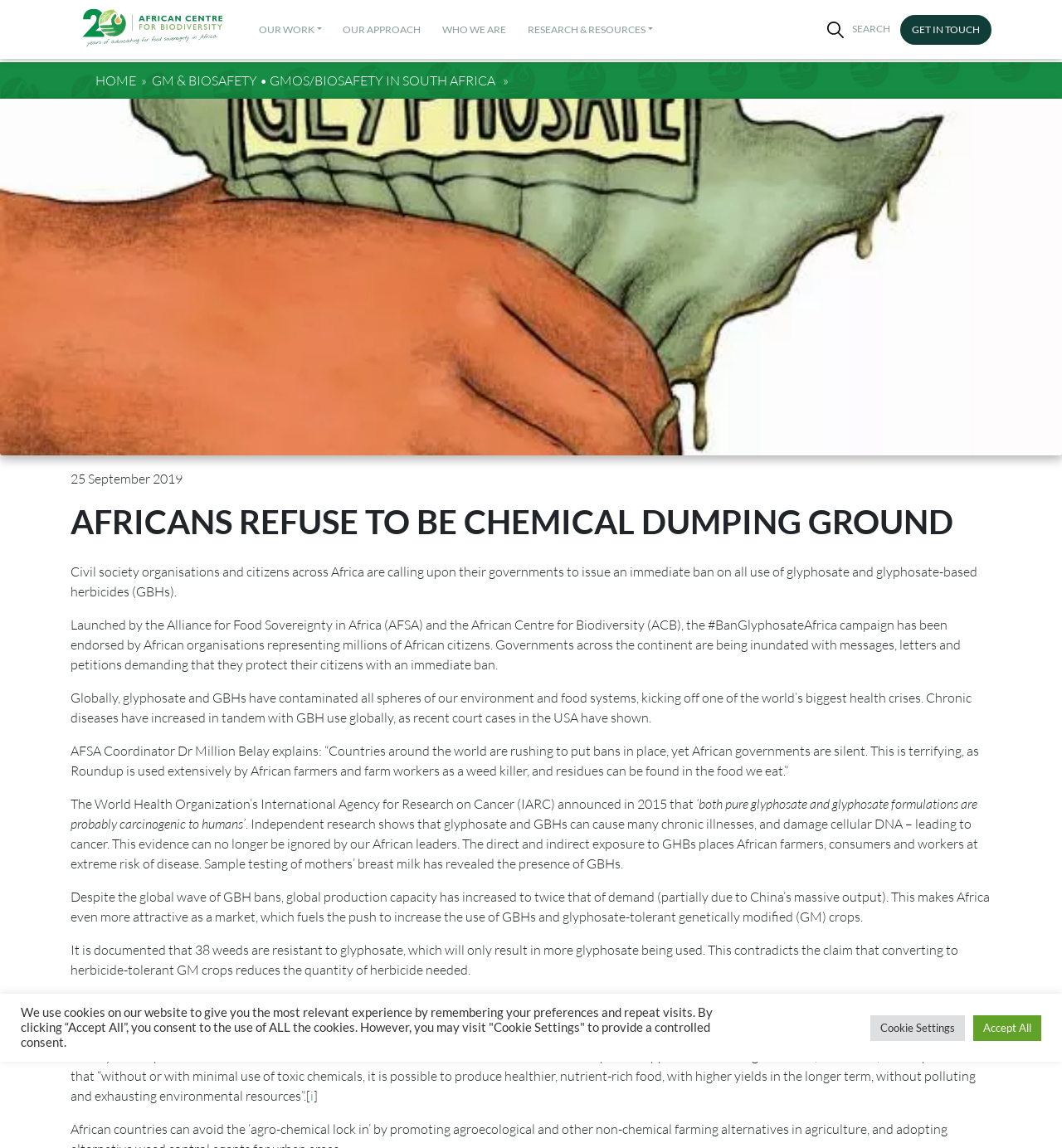Pinpoint the bounding box coordinates of the clickable element needed to complete the instruction: "Go to OUR WORK page". The coordinates should be provided as four float numbers between 0 and 1: [left, top, right, bottom].

[0.244, 0.023, 0.296, 0.034]